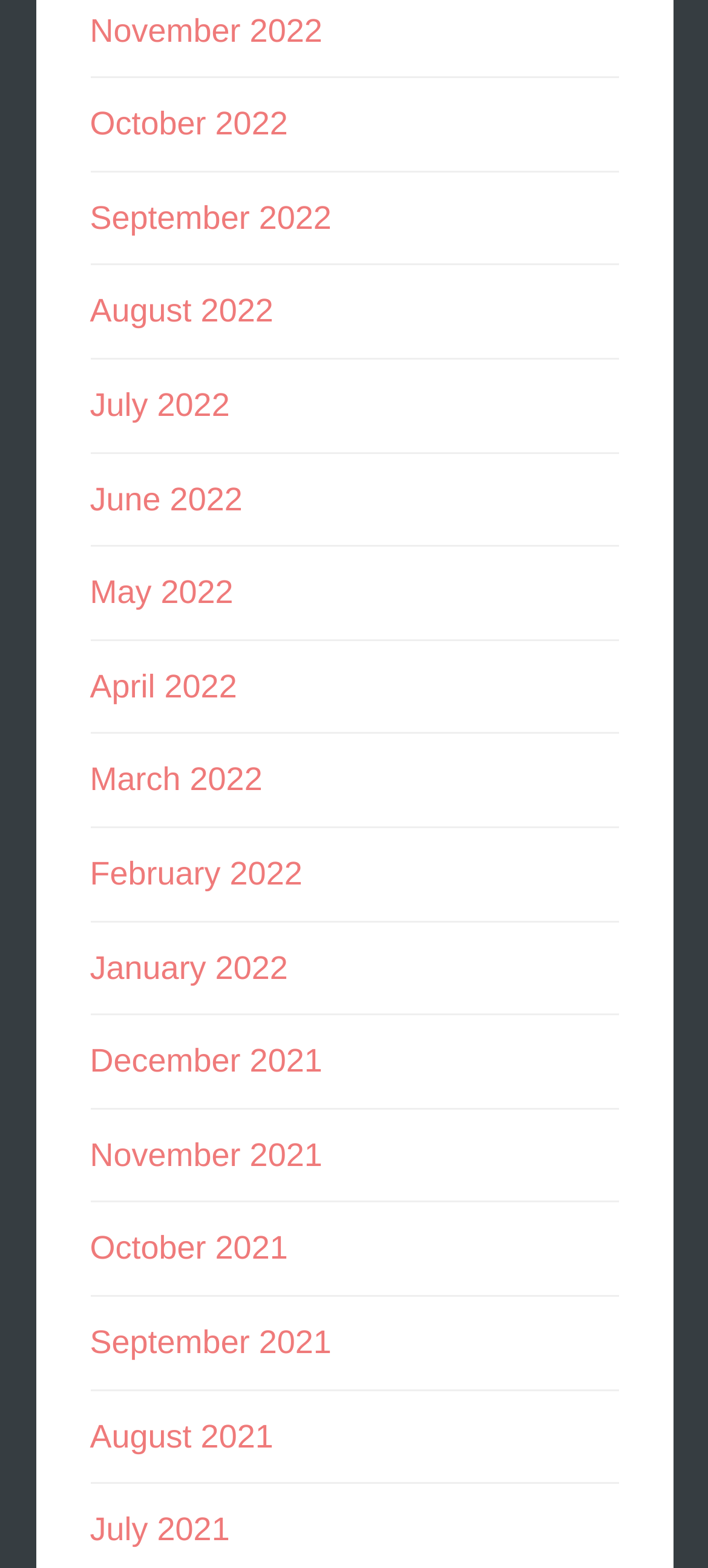Please predict the bounding box coordinates of the element's region where a click is necessary to complete the following instruction: "View October 2021". The coordinates should be represented by four float numbers between 0 and 1, i.e., [left, top, right, bottom].

[0.127, 0.785, 0.407, 0.808]